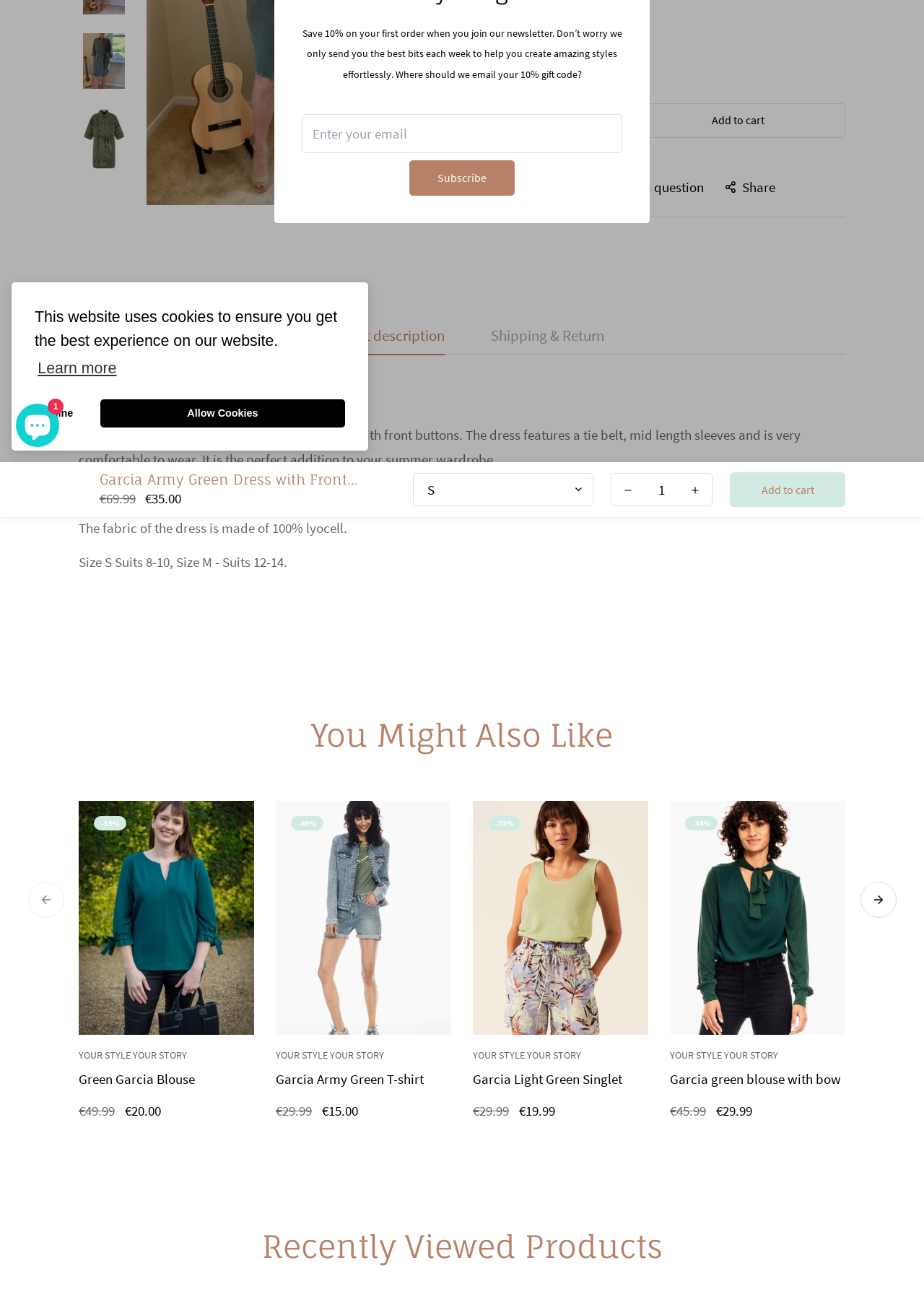Find the bounding box coordinates for the HTML element described in this sentence: "Share". Provide the coordinates as four float numbers between 0 and 1, in the format [left, top, right, bottom].

[0.785, 0.134, 0.839, 0.15]